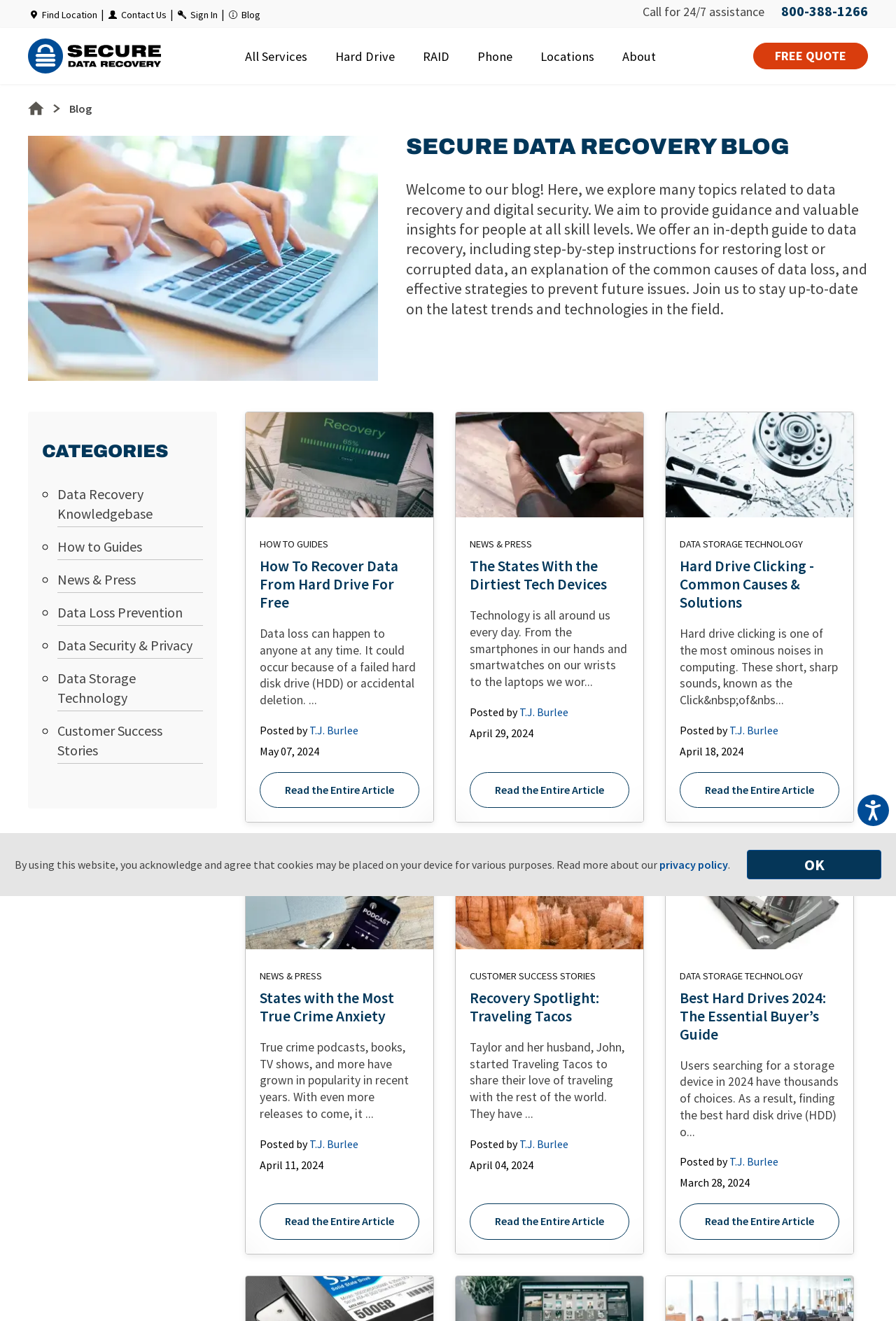Locate the UI element described by Data Security & Privacy in the provided webpage screenshot. Return the bounding box coordinates in the format (top-left x, top-left y, bottom-right x, bottom-right y), ensuring all values are between 0 and 1.

[0.064, 0.482, 0.215, 0.495]